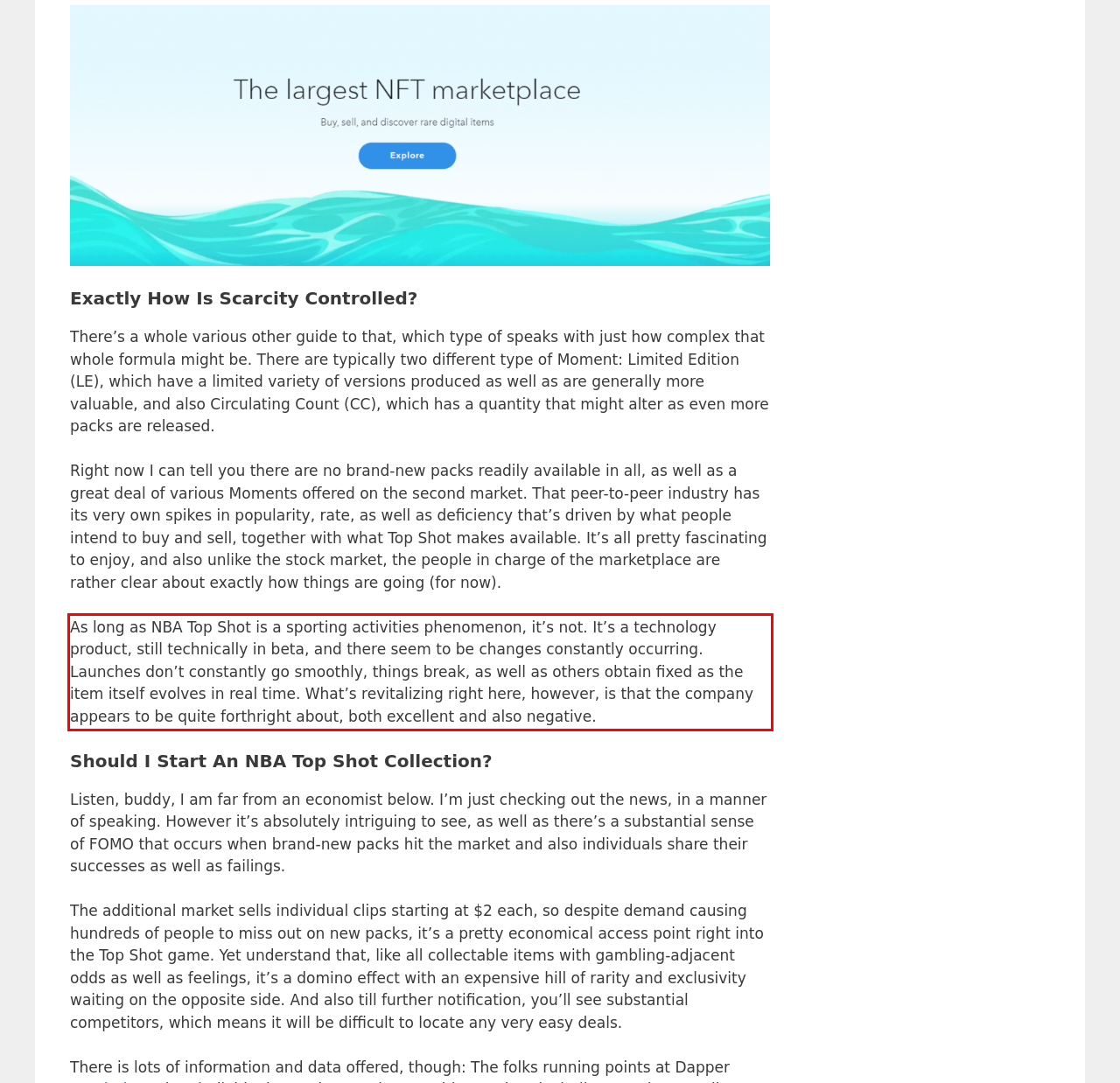From the provided screenshot, extract the text content that is enclosed within the red bounding box.

As long as NBA Top Shot is a sporting activities phenomenon, it’s not. It’s a technology product, still technically in beta, and there seem to be changes constantly occurring. Launches don’t constantly go smoothly, things break, as well as others obtain fixed as the item itself evolves in real time. What’s revitalizing right here, however, is that the company appears to be quite forthright about, both excellent and also negative.